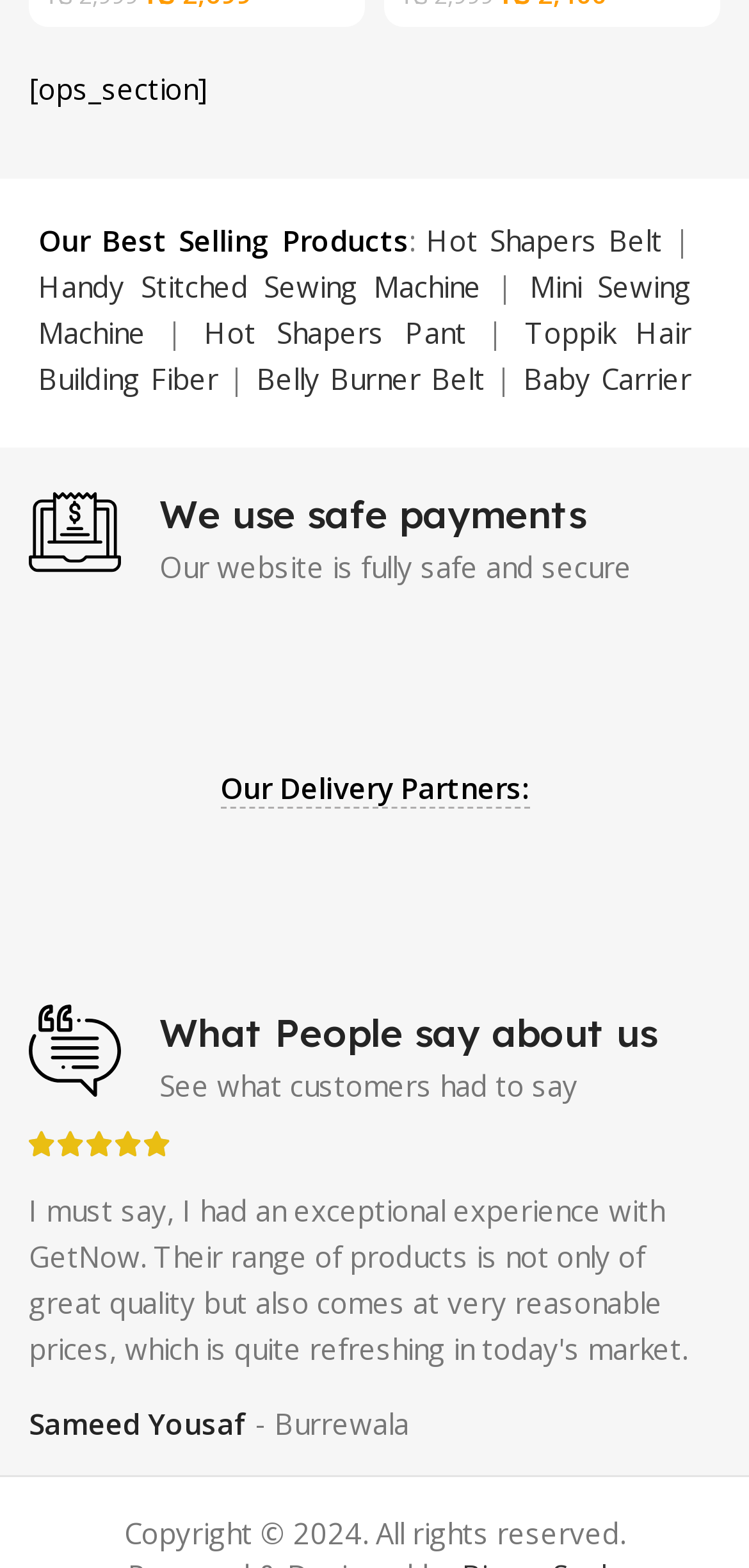Predict the bounding box of the UI element that fits this description: "Penis Enlargement Pump".

[0.051, 0.553, 0.503, 0.577]